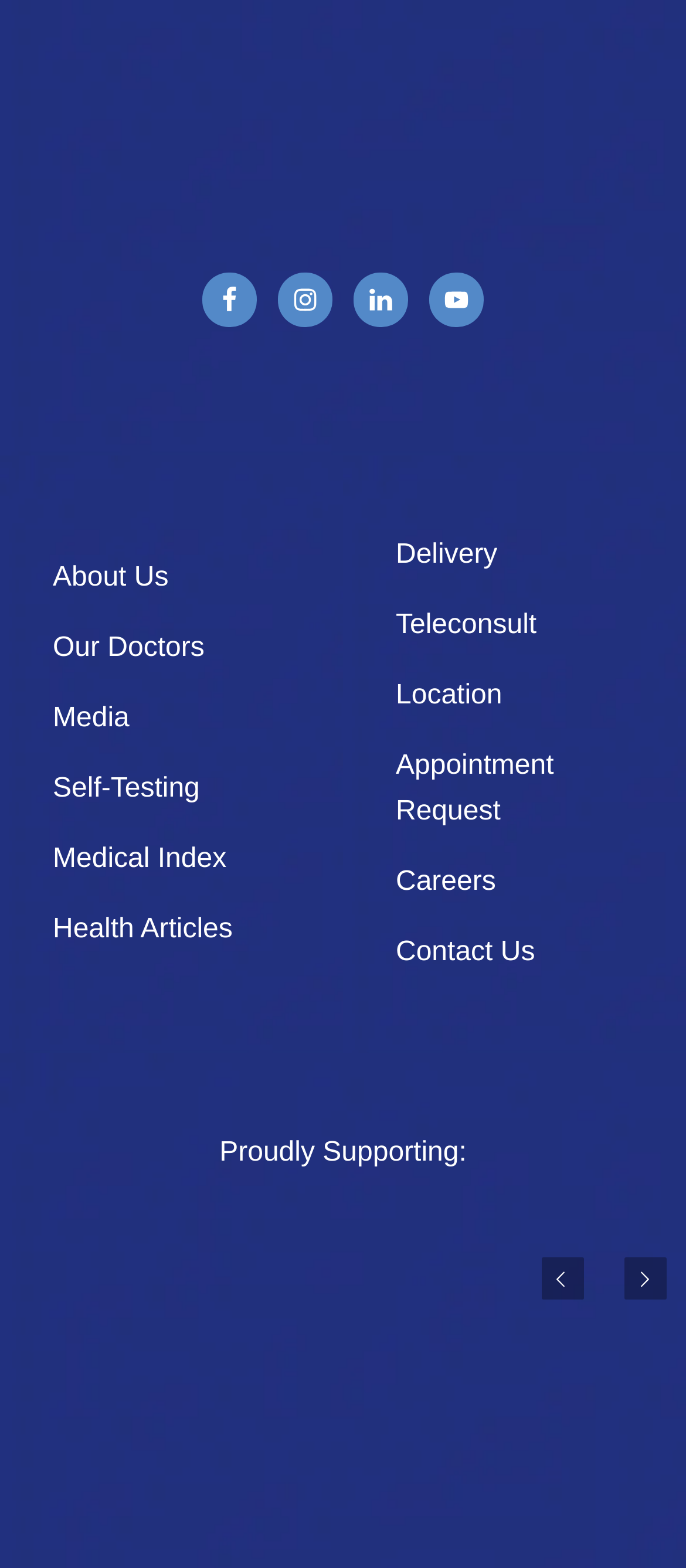Identify and provide the bounding box coordinates of the UI element described: "Privacy Policy". The coordinates should be formatted as [left, top, right, bottom], with each number being a float between 0 and 1.

None